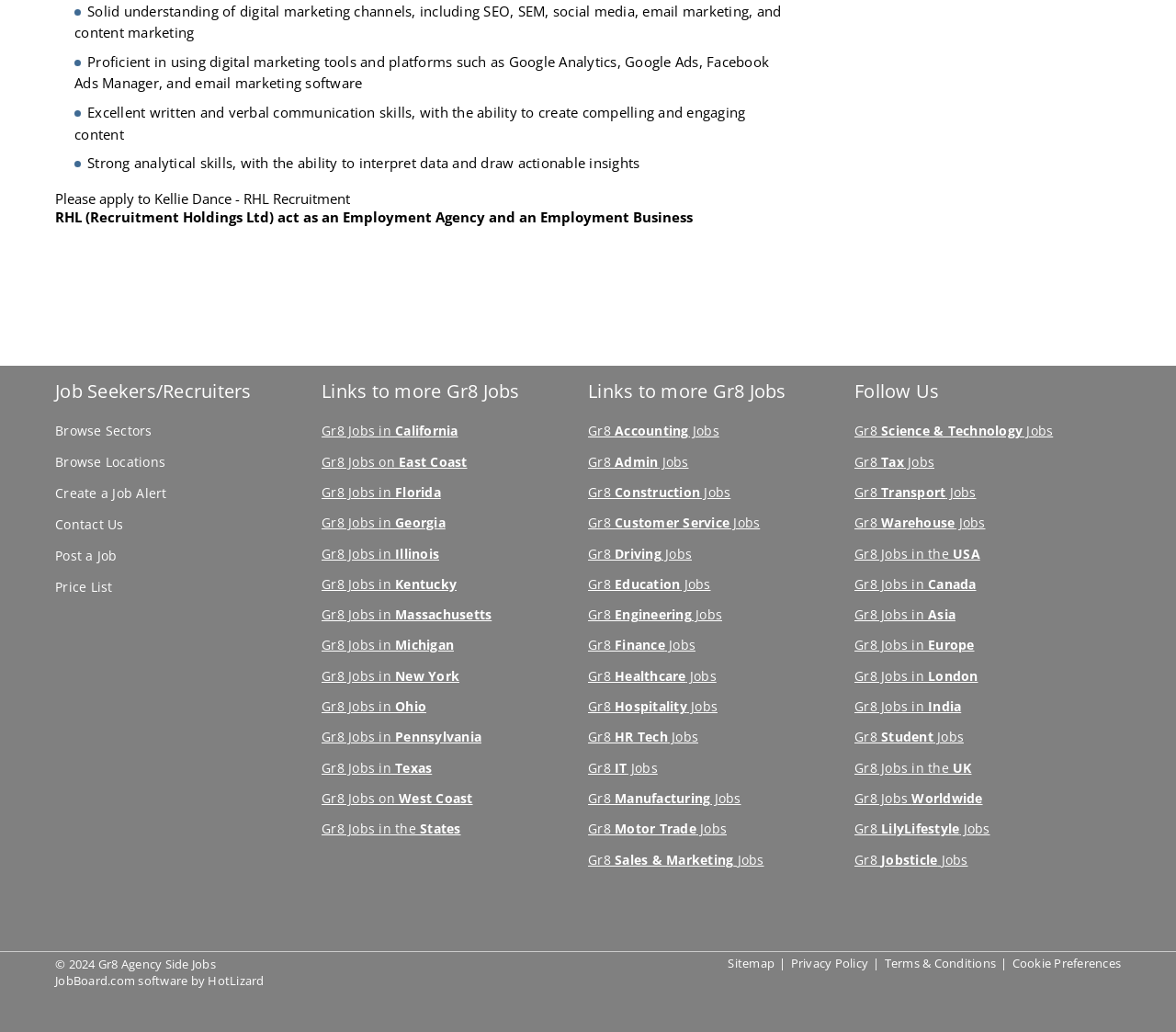How many links are there under 'Job Seekers/Recruiters'?
Answer the question with as much detail as you can, using the image as a reference.

Under the 'Job Seekers/Recruiters' heading, there are 6 links: 'Browse Sectors', 'Browse Locations', 'Create a Job Alert', 'Contact Us', 'Post a Job', and 'Price List'.